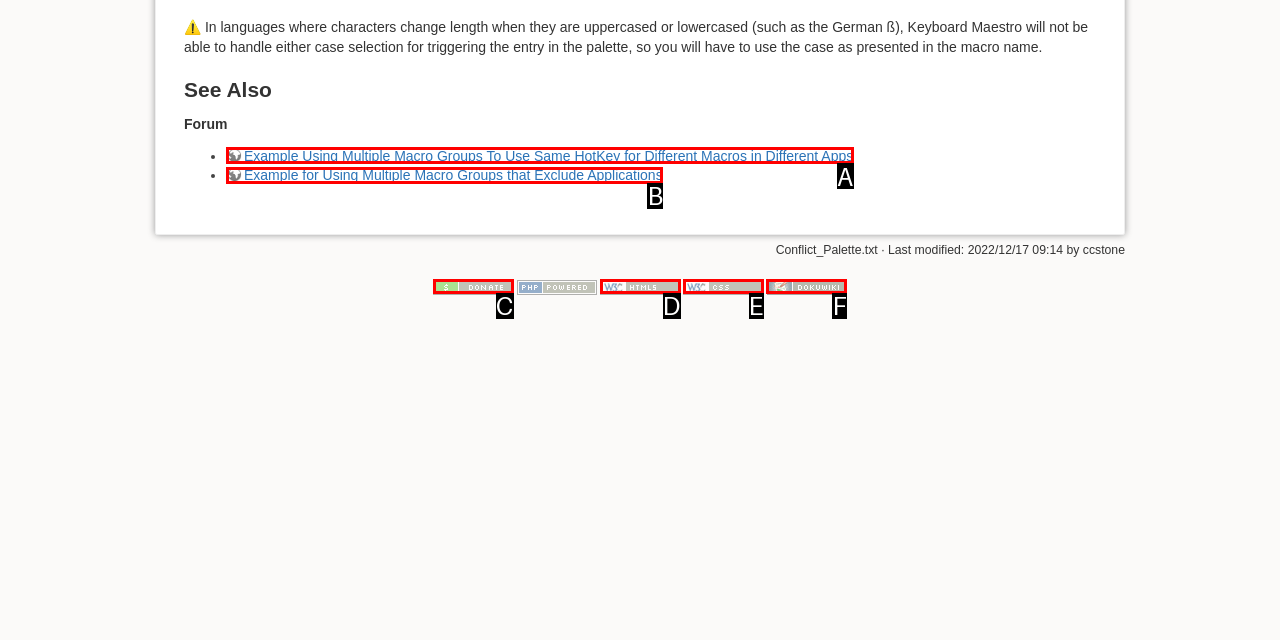Given the description: title="Save BGT banner-ad 2", select the HTML element that matches it best. Reply with the letter of the chosen option directly.

None